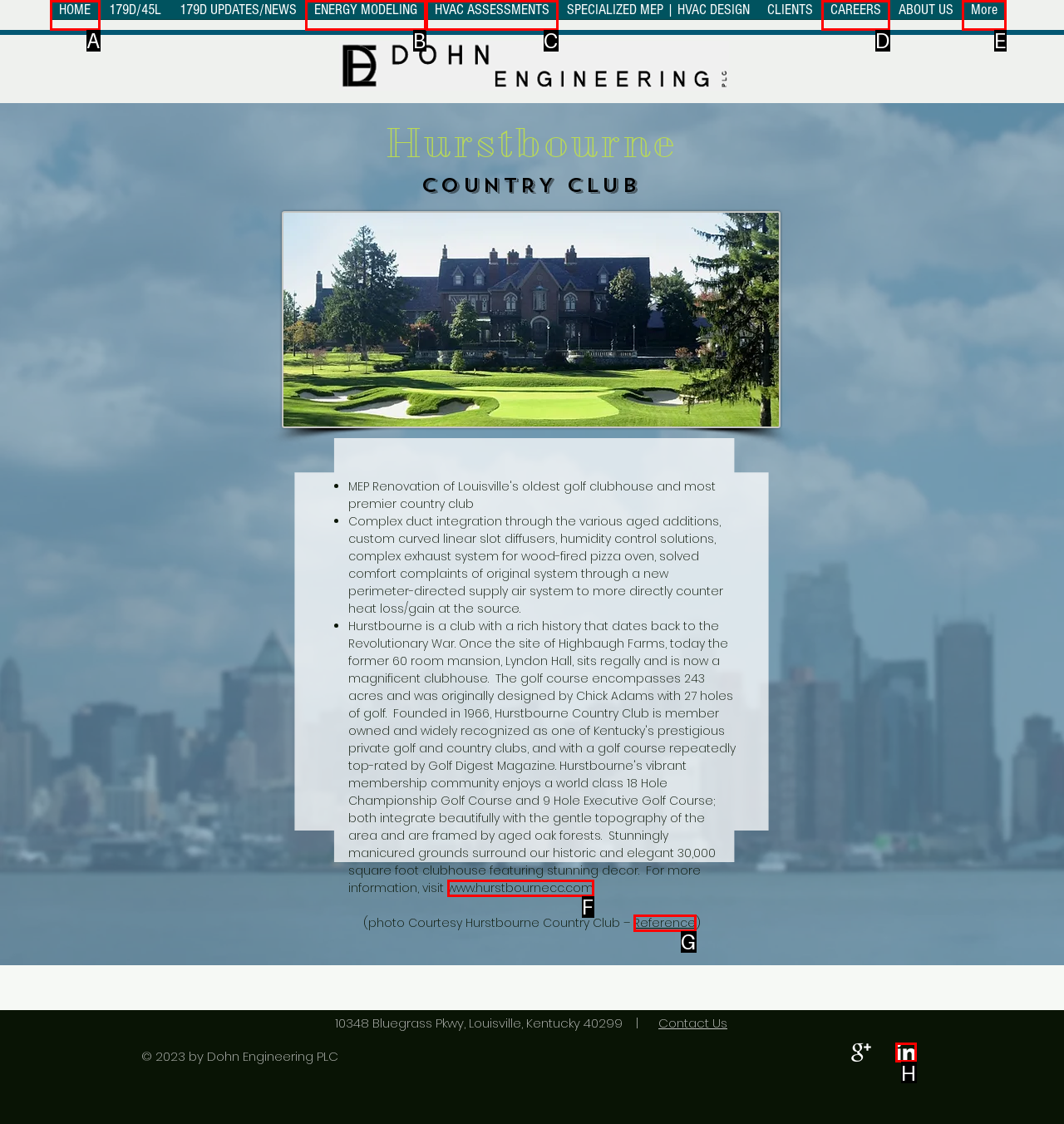Please indicate which HTML element should be clicked to fulfill the following task: Open LinkedIn Clean. Provide the letter of the selected option.

H